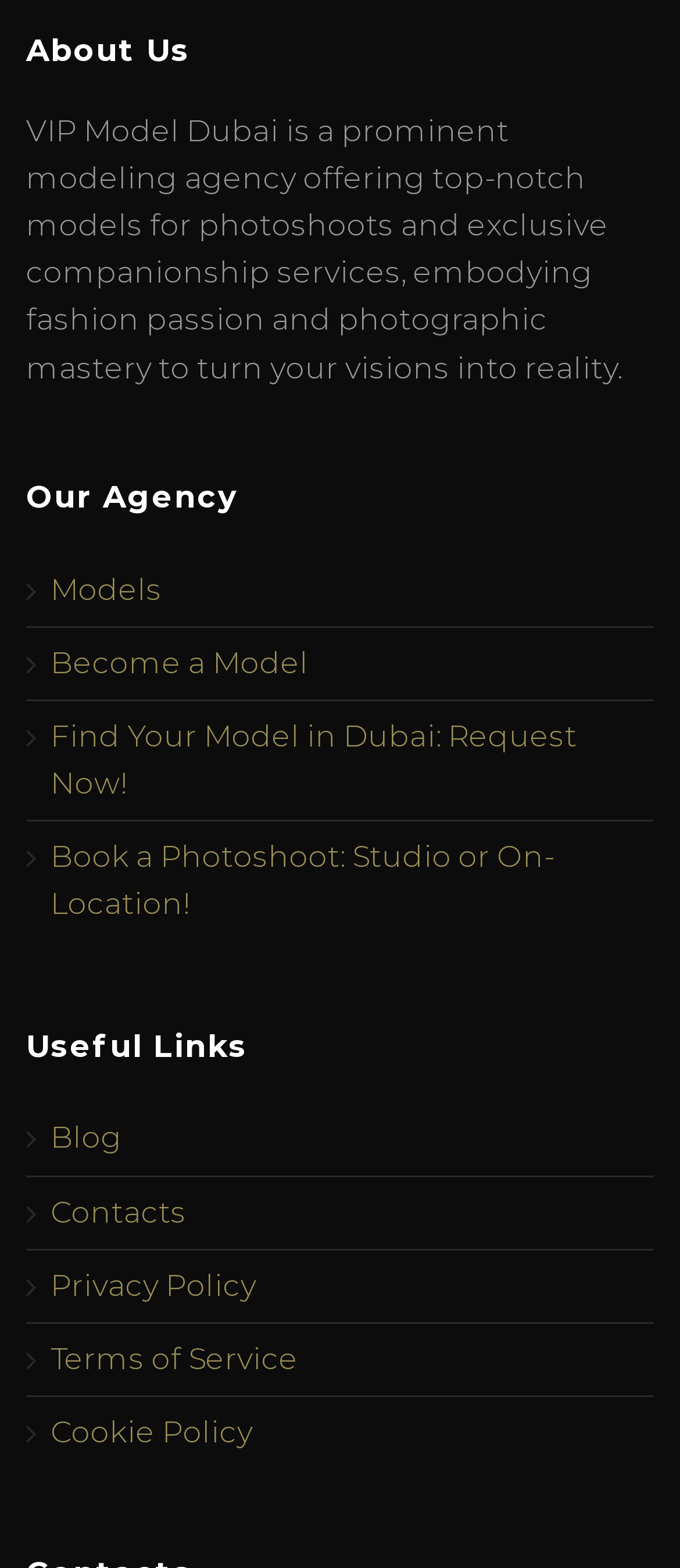Pinpoint the bounding box coordinates of the clickable element to carry out the following instruction: "Read the blog."

[0.038, 0.703, 0.962, 0.75]